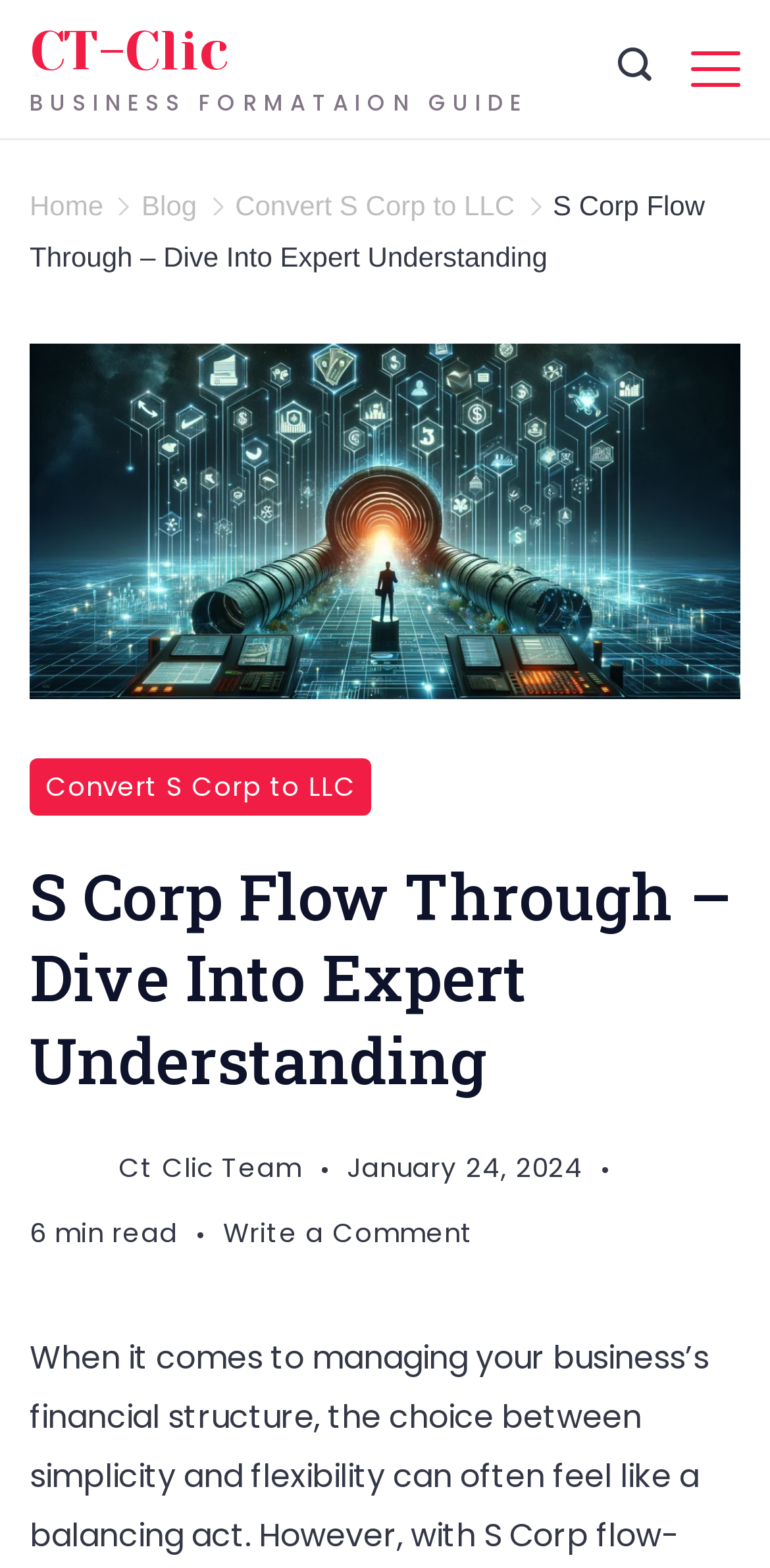Offer a detailed account of what is visible on the webpage.

This webpage is about S Corp flow-through taxation and its benefits for businesses. At the top, there is a progress bar that spans the entire width of the page. Below the progress bar, there is a large header that reads "BUSINESS FORMATION GUIDE" in bold font. To the left of the header, there is a link to "CT-Clic". On the right side of the page, there is a search icon button with a small image of a magnifying glass.

The main navigation menu is located on the right side of the page, with links to "Home", "Blog", and "Convert S Corp to LLC". Each link has a small icon next to it. Below the navigation menu, there is a large section dedicated to the article "S Corp Flow Through – Dive Into Expert Understanding". This section has a heading with the same title, and below it, there is a figure or image that takes up most of the width of the page.

Inside the article section, there are several links, including one to "Convert S Corp to LLC" and another to "Ct Clic Team". There is also a timestamp that reads "January 24, 2024" and a note that the article is a "6 min read". At the bottom of the article section, there is a link to "Write a Comment on S Corp Flow Through – Dive Into Expert Understanding".